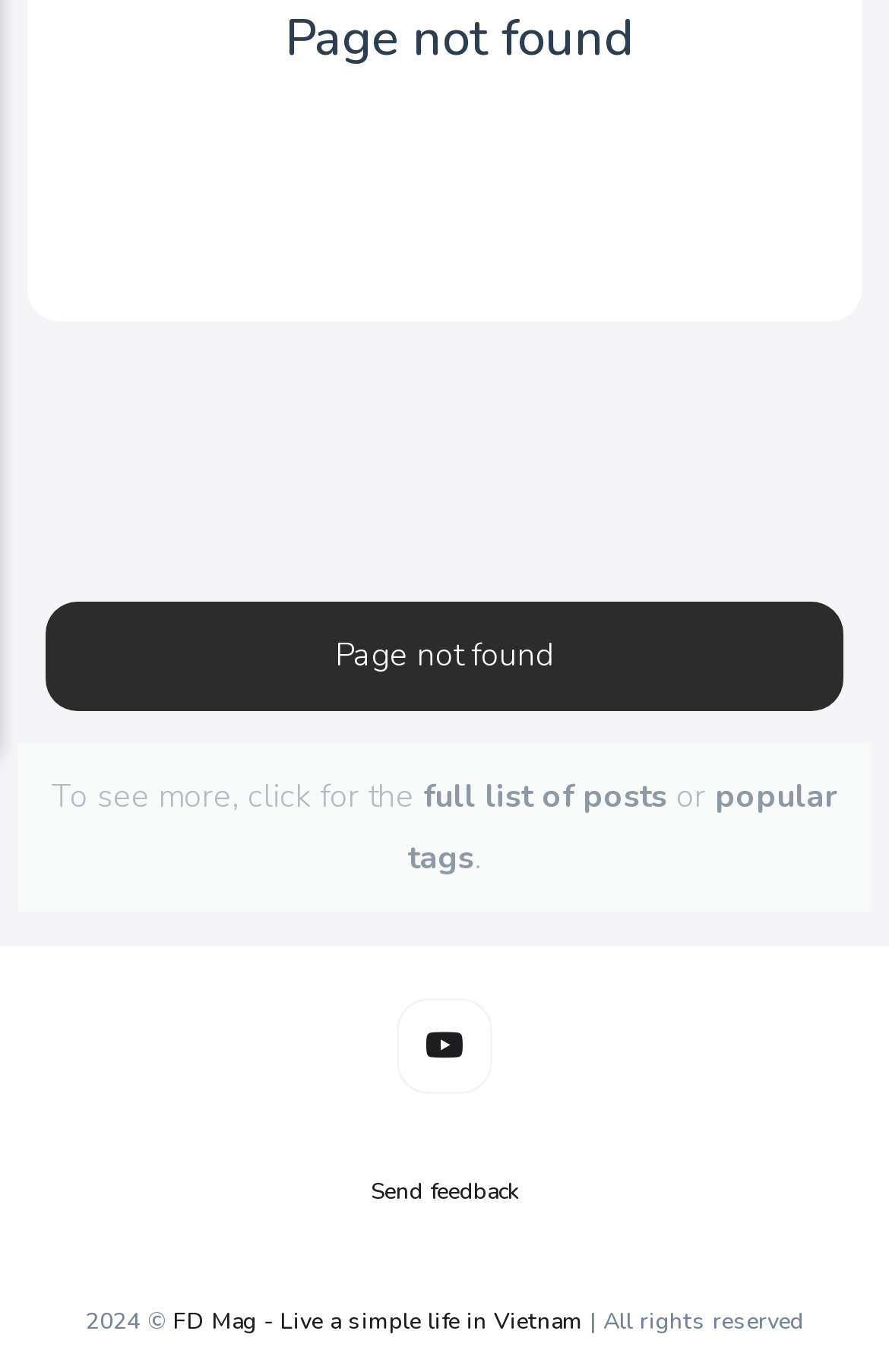Bounding box coordinates must be specified in the format (top-left x, top-left y, bottom-right x, bottom-right y). All values should be floating point numbers between 0 and 1. What are the bounding box coordinates of the UI element described as: parent_node: 24

None